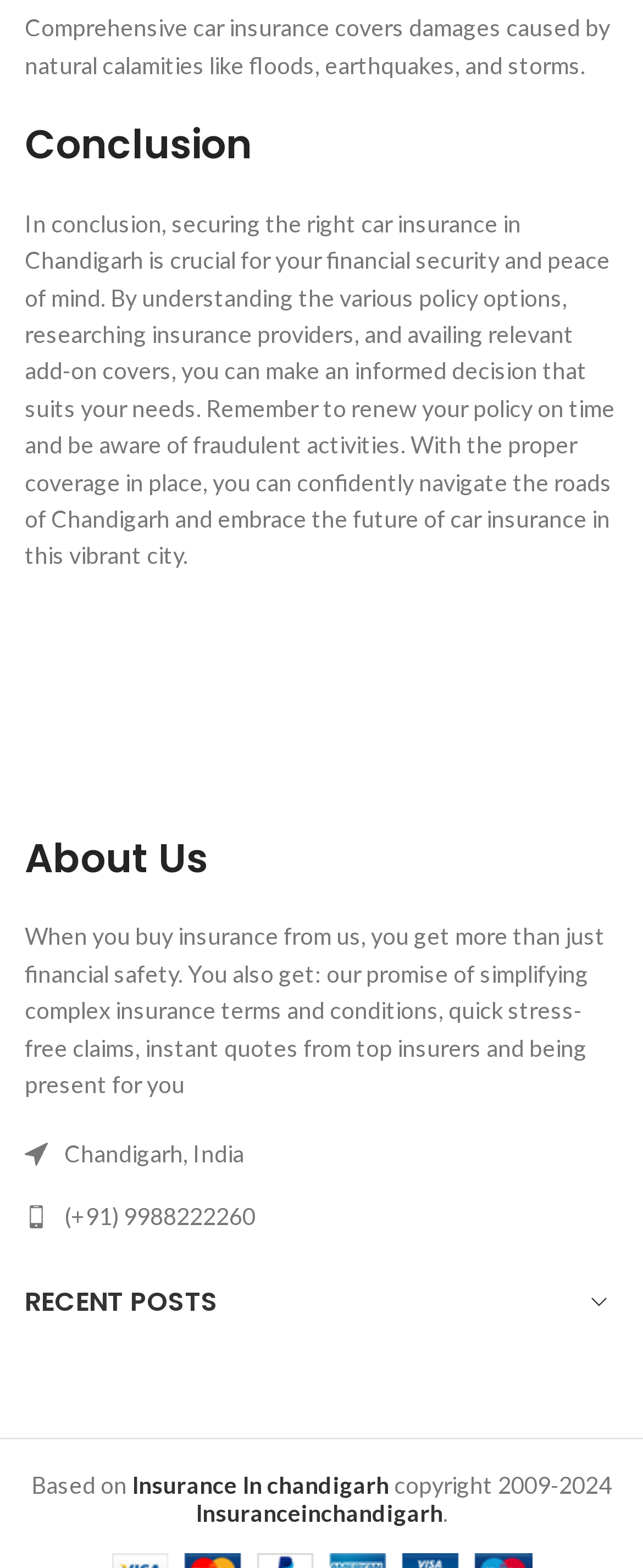Based on the element description "Insurance In chandigarh", predict the bounding box coordinates of the UI element.

[0.205, 0.938, 0.605, 0.956]